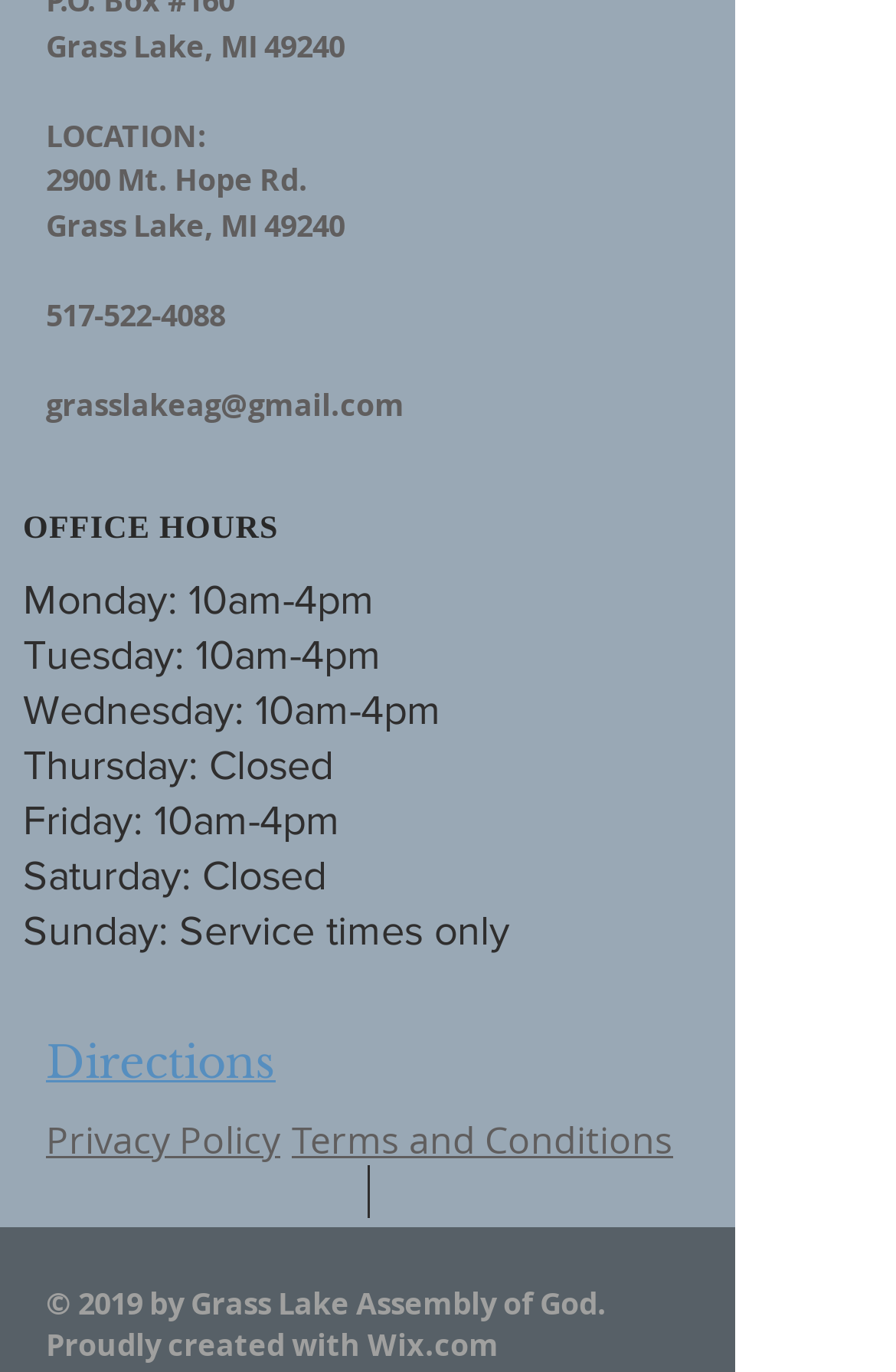What social media platforms does Grass Lake Assembly of God have?
Please provide a single word or phrase answer based on the image.

Facebook and Instagram